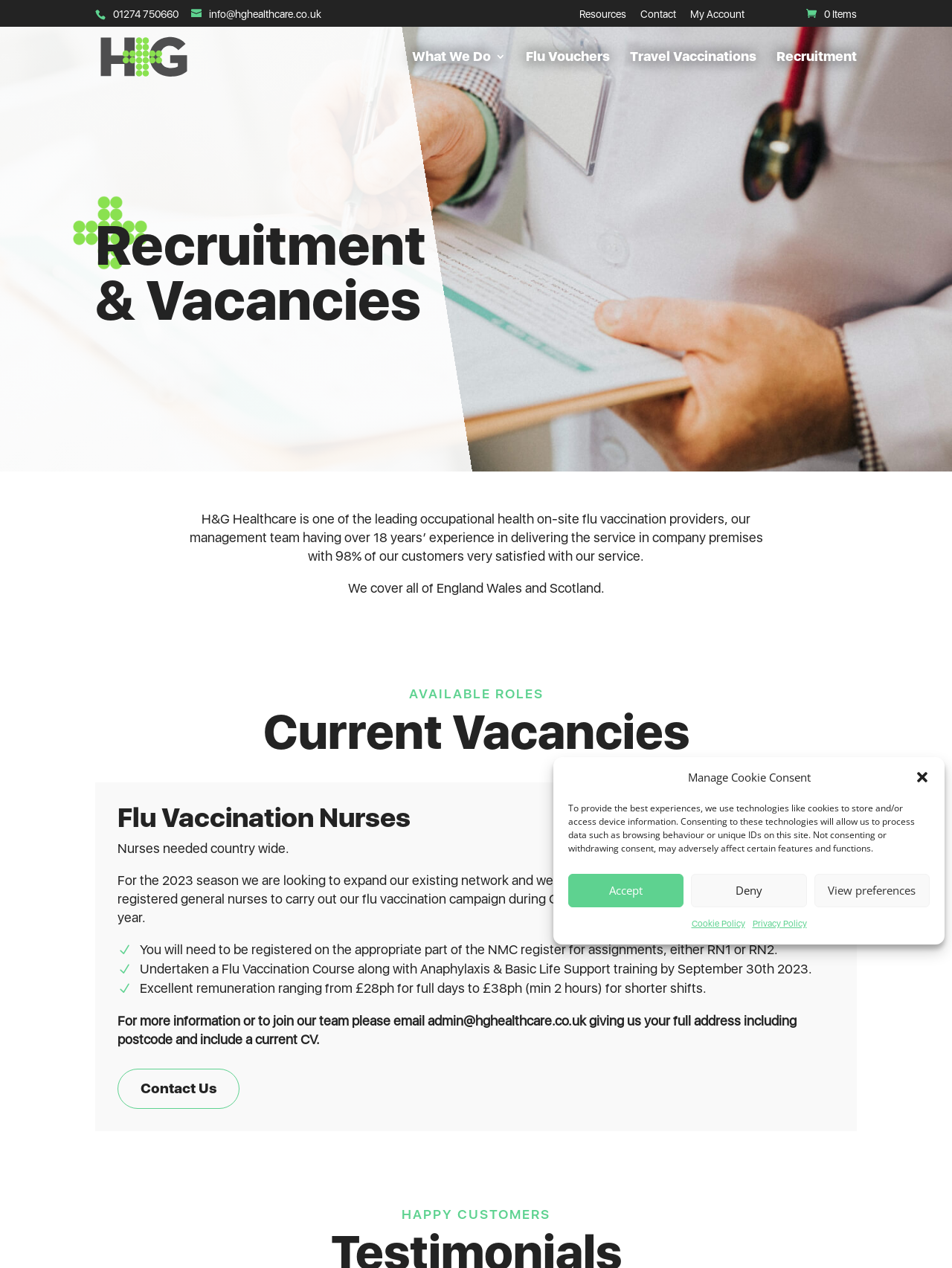Construct a comprehensive description capturing every detail on the webpage.

The webpage is about HG Healthcare, a leading occupational health on-site flu vaccination provider. At the top, there is a dialog box for managing cookie consent, which includes buttons to accept, deny, or view preferences, as well as links to the cookie policy and privacy policy.

Below the dialog box, there is a header section with the company's phone number, email address, and links to resources, contact, and my account. The company's logo is also displayed in this section.

The main content of the webpage is divided into sections. The first section has a heading "Recruitment & Vacancies" and describes the company's experience and customer satisfaction in delivering flu vaccination services. There is also a paragraph of text that mentions the company's coverage area, which includes England, Wales, and Scotland.

The next section has a heading "AVAILABLE ROLES" and lists current vacancies, including flu vaccination nurses. There is a detailed description of the job requirements, including the need for registered general nurses, flu vaccination course completion, and specific training. The job offers excellent remuneration, and interested candidates are instructed to email the company with their full address and CV.

Finally, there is a section with a heading "HAPPY CUSTOMERS" at the bottom of the page.